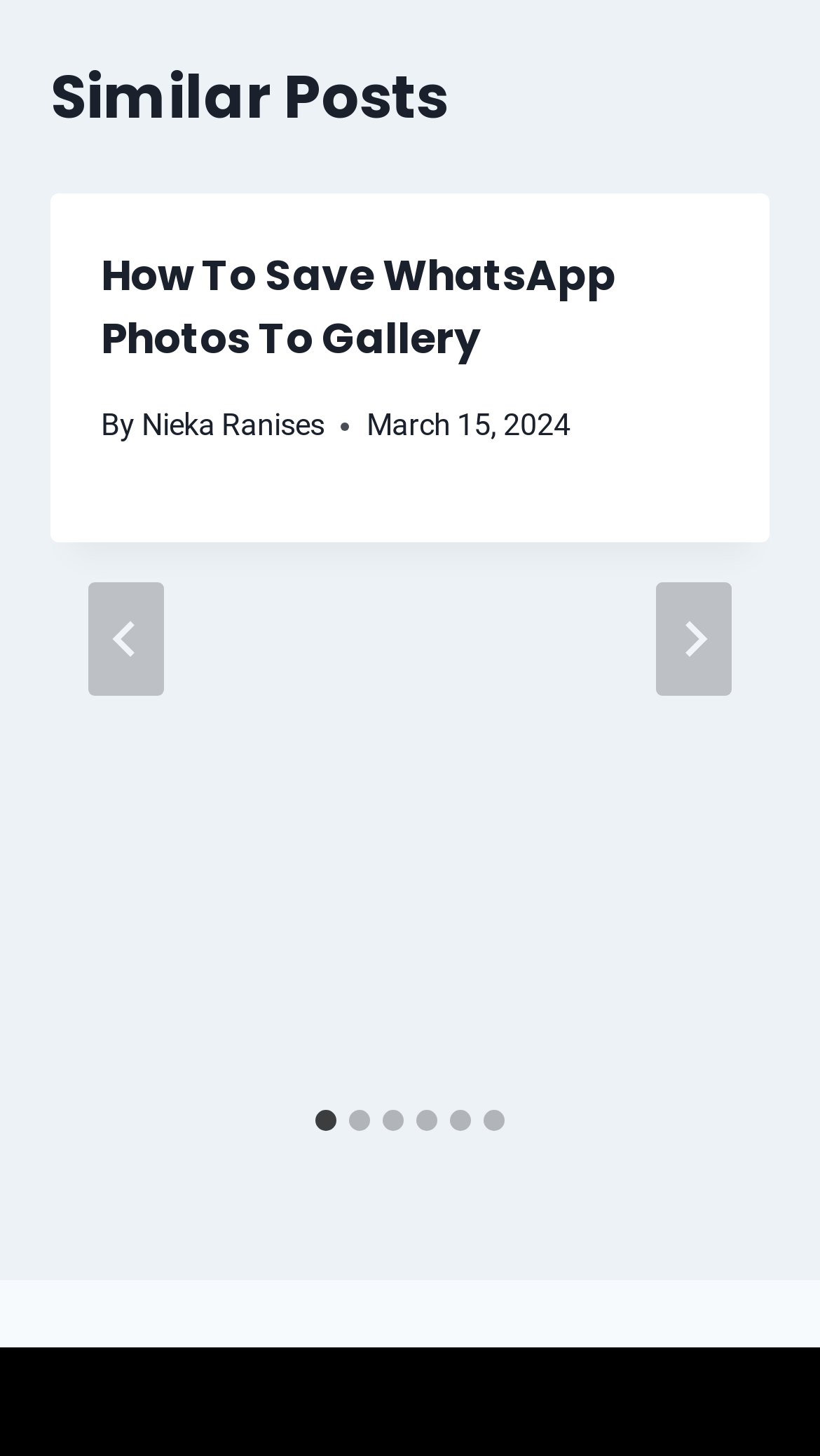Given the element description aria-label="Next", predict the bounding box coordinates for the UI element in the webpage screenshot. The format should be (top-left x, top-left y, bottom-right x, bottom-right y), and the values should be between 0 and 1.

[0.8, 0.4, 0.892, 0.478]